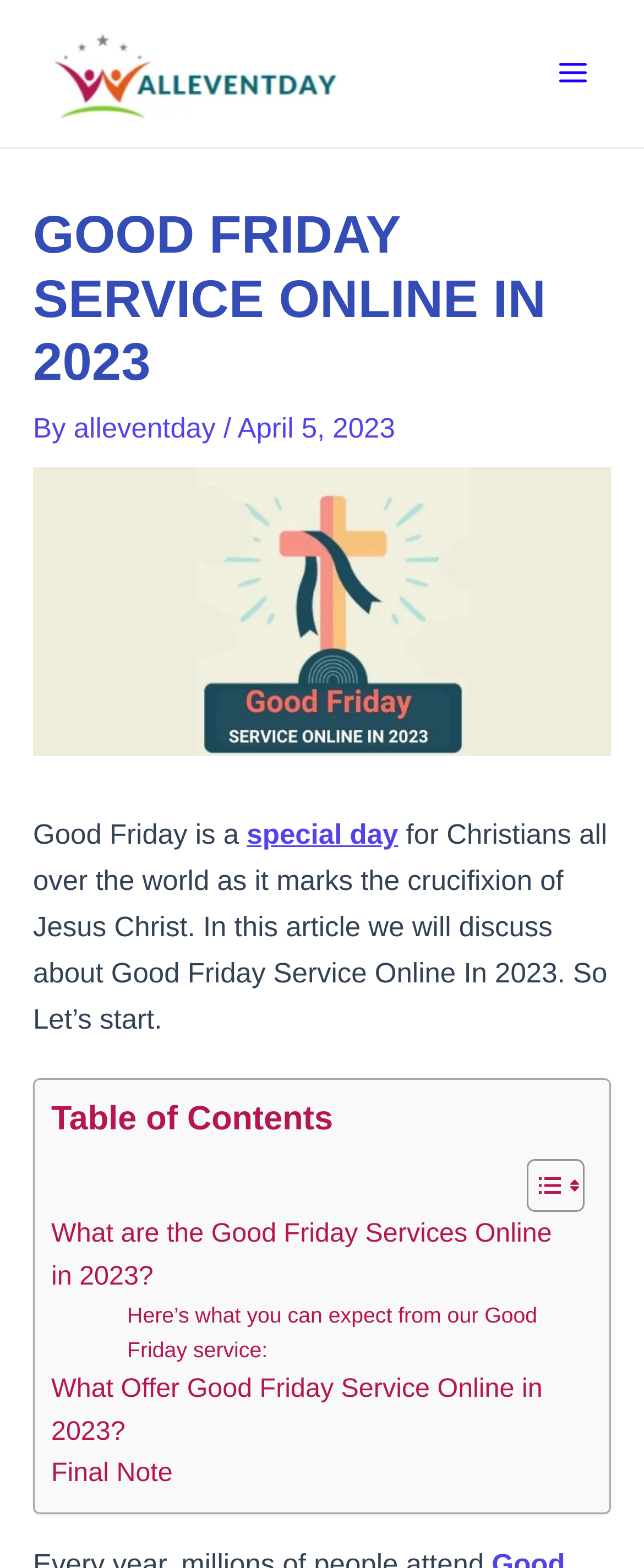Find the bounding box coordinates corresponding to the UI element with the description: "Final Note". The coordinates should be formatted as [left, top, right, bottom], with values as floats between 0 and 1.

[0.079, 0.927, 0.268, 0.954]